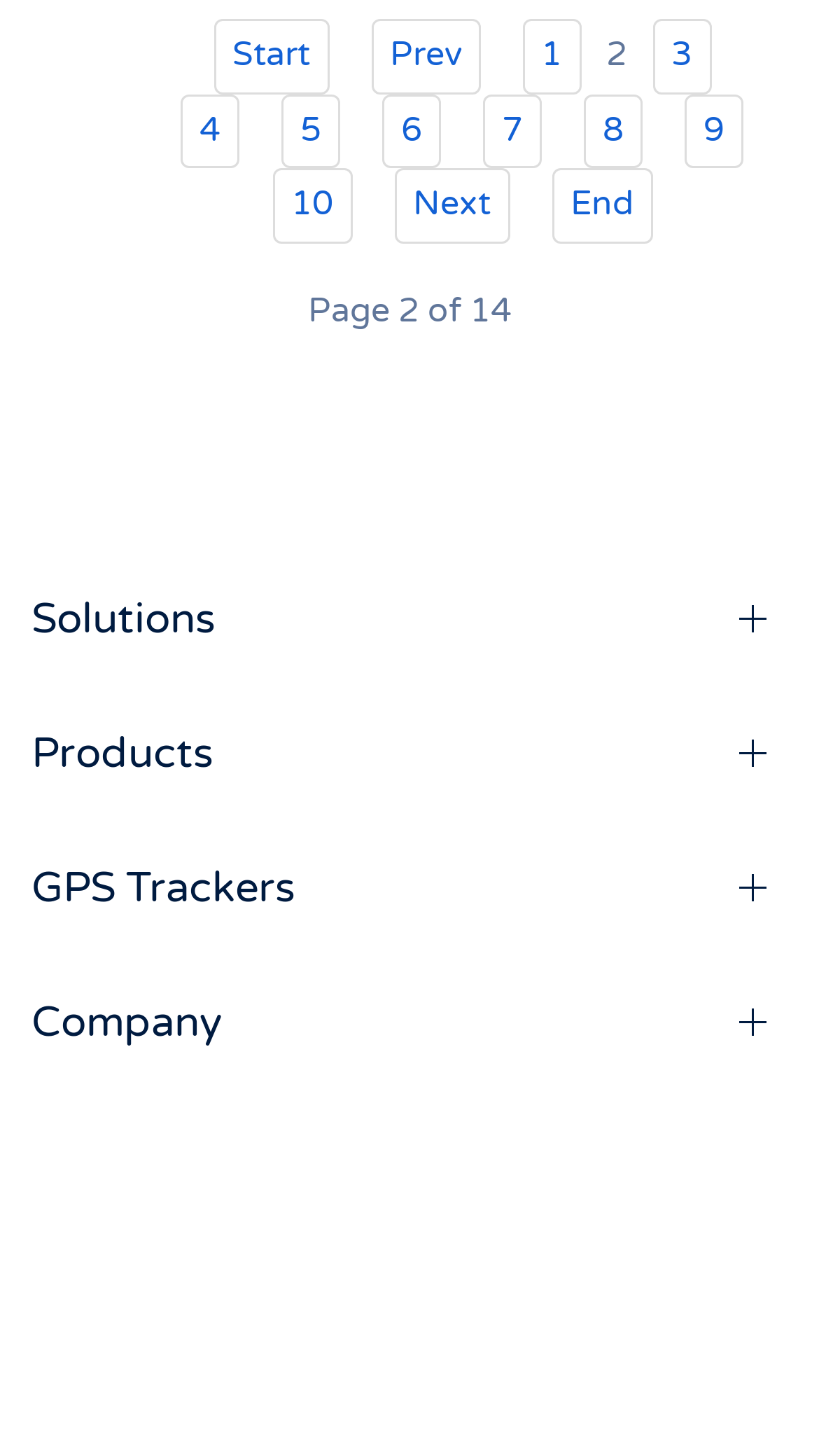Extract the bounding box coordinates for the UI element described by the text: "alt="Facebook" title="Facebook"". The coordinates should be in the form of [left, top, right, bottom] with values between 0 and 1.

[0.205, 0.796, 0.349, 0.825]